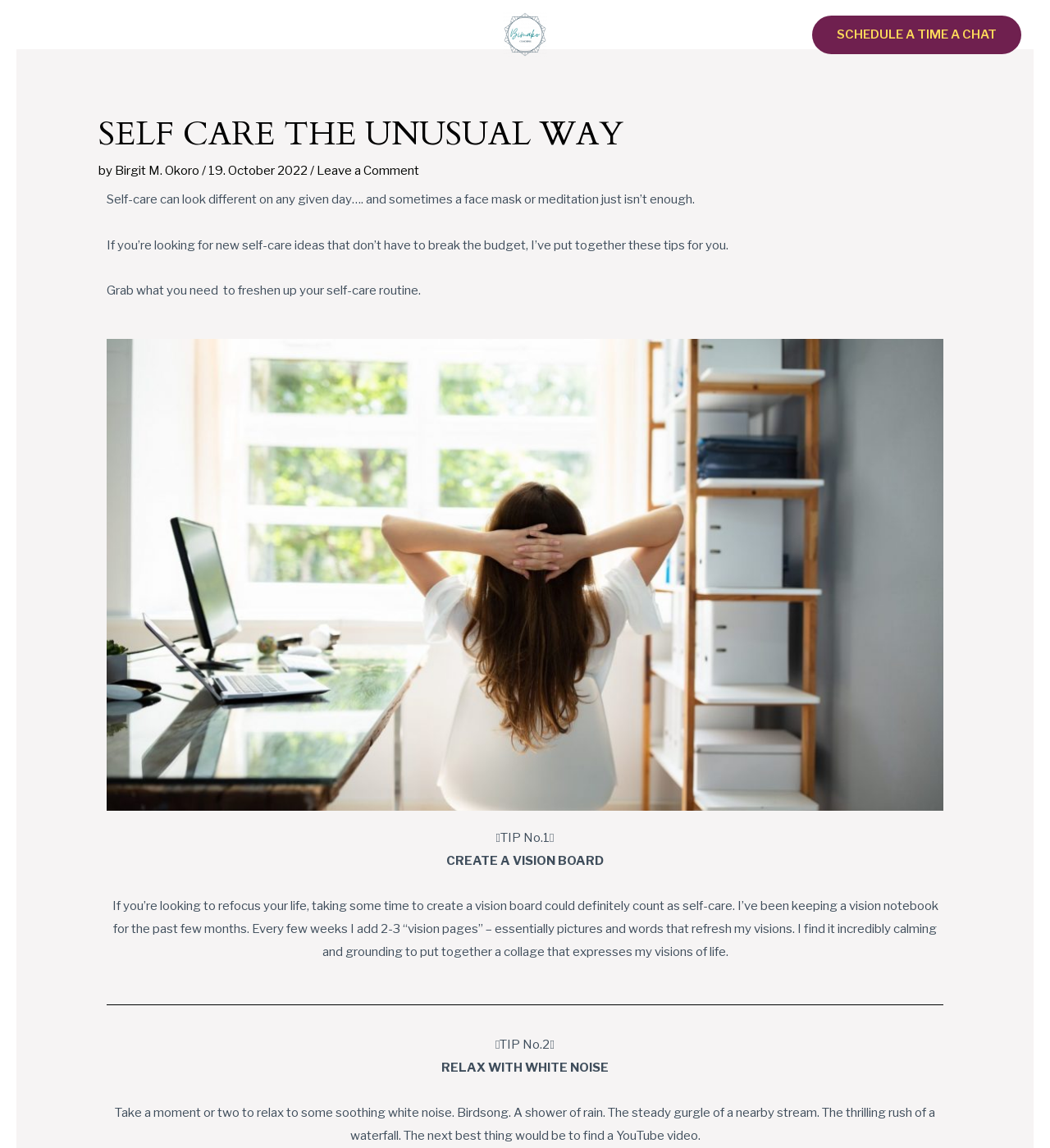Locate the bounding box coordinates of the element I should click to achieve the following instruction: "Contact us via email".

None